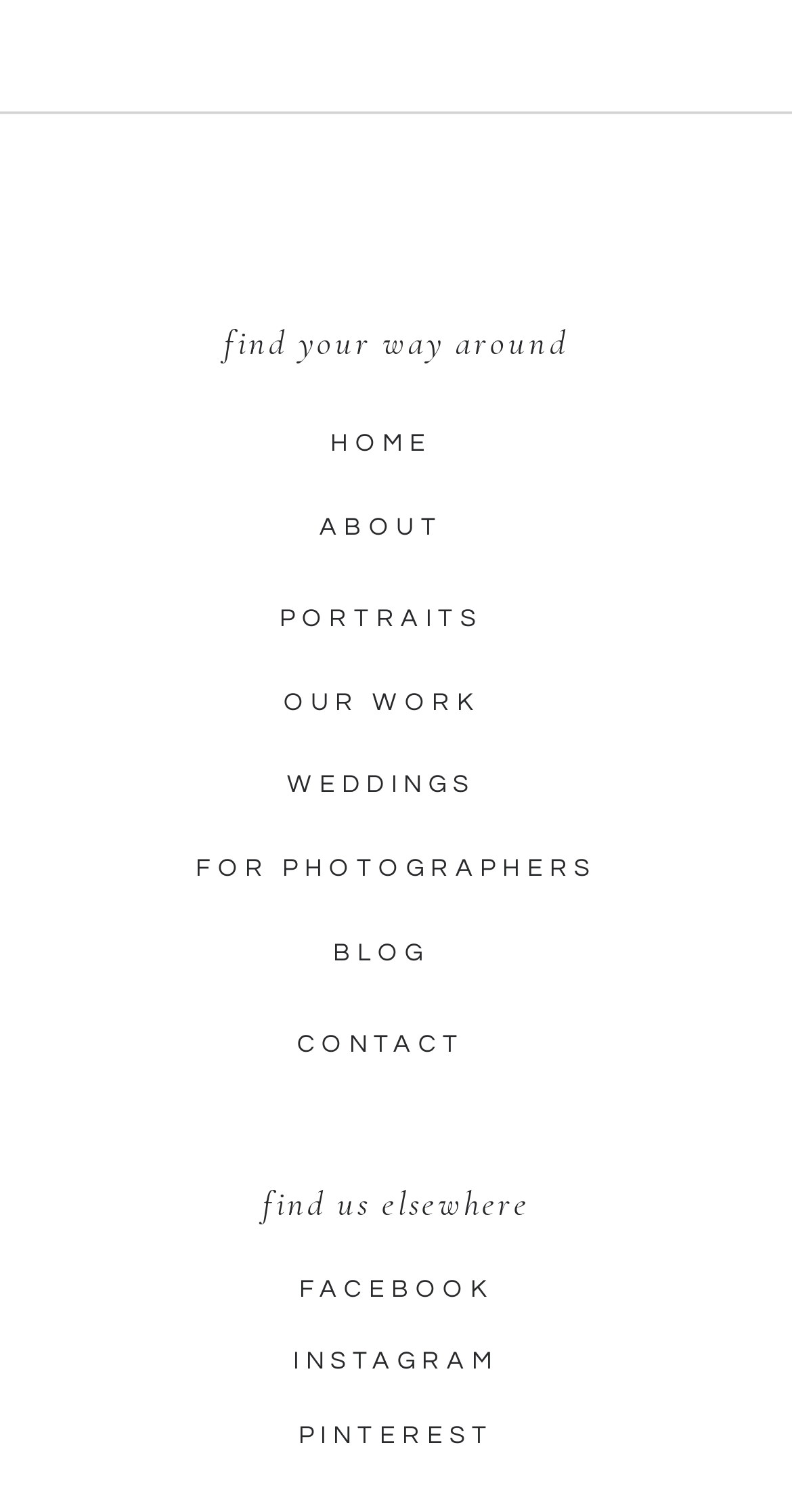Please provide the bounding box coordinates for the element that needs to be clicked to perform the instruction: "explore weddings". The coordinates must consist of four float numbers between 0 and 1, formatted as [left, top, right, bottom].

[0.175, 0.507, 0.788, 0.525]